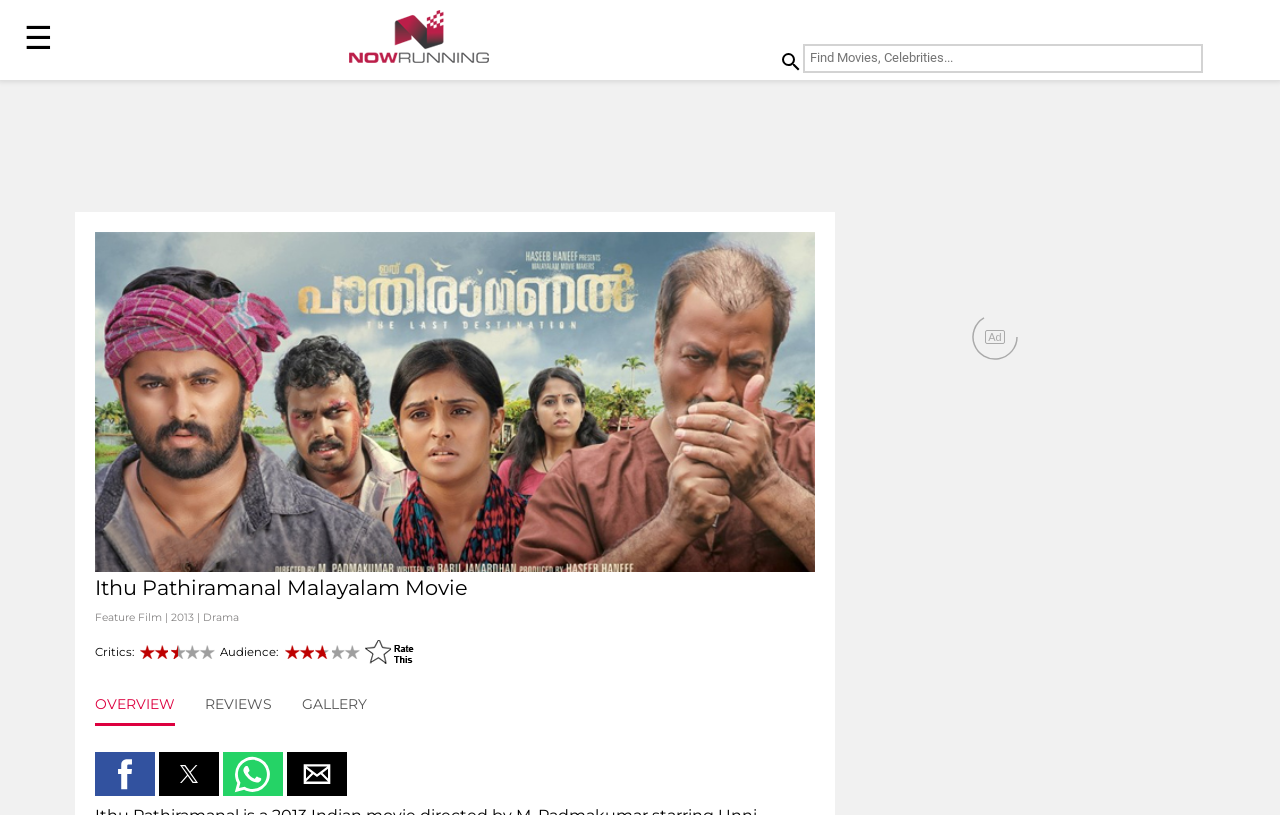Identify the bounding box coordinates of the clickable region necessary to fulfill the following instruction: "Rate this movie". The bounding box coordinates should be four float numbers between 0 and 1, i.e., [left, top, right, bottom].

[0.285, 0.798, 0.324, 0.821]